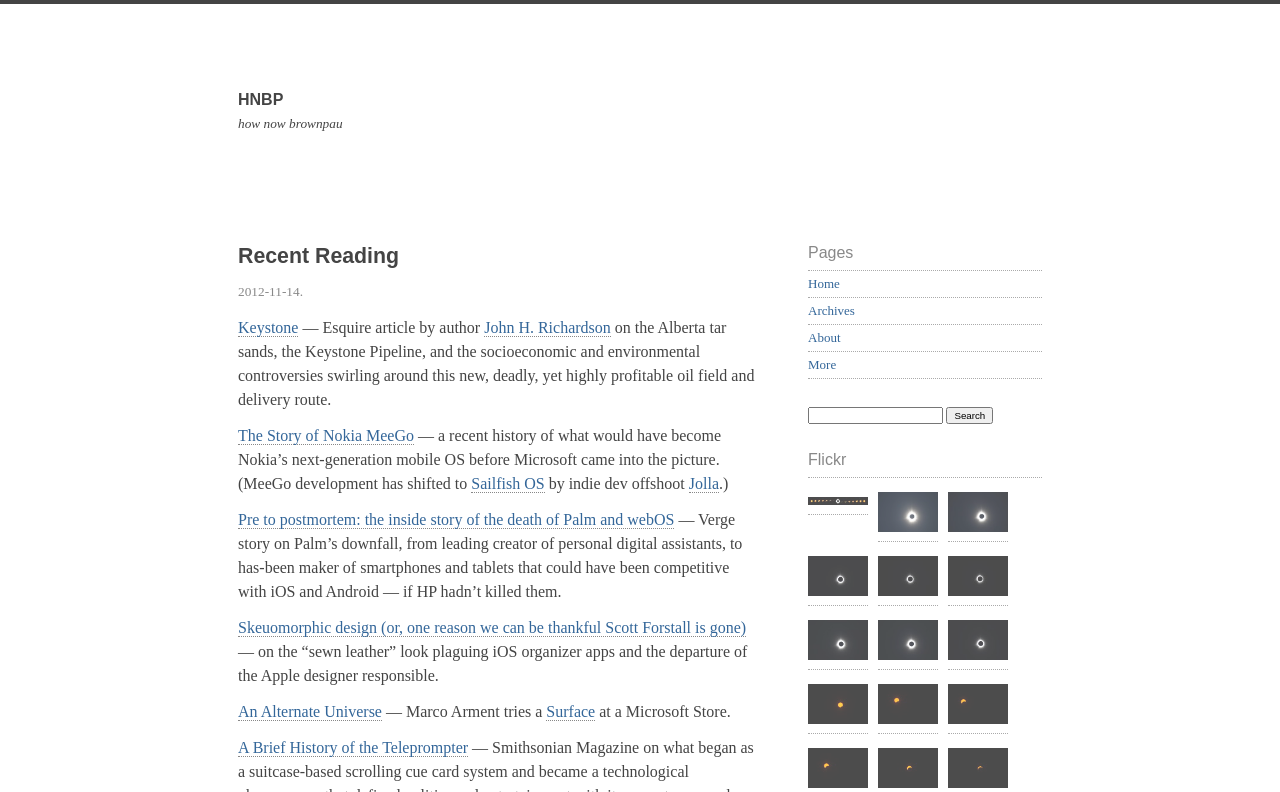Pinpoint the bounding box coordinates of the clickable element to carry out the following instruction: "search."

[0.739, 0.514, 0.776, 0.535]